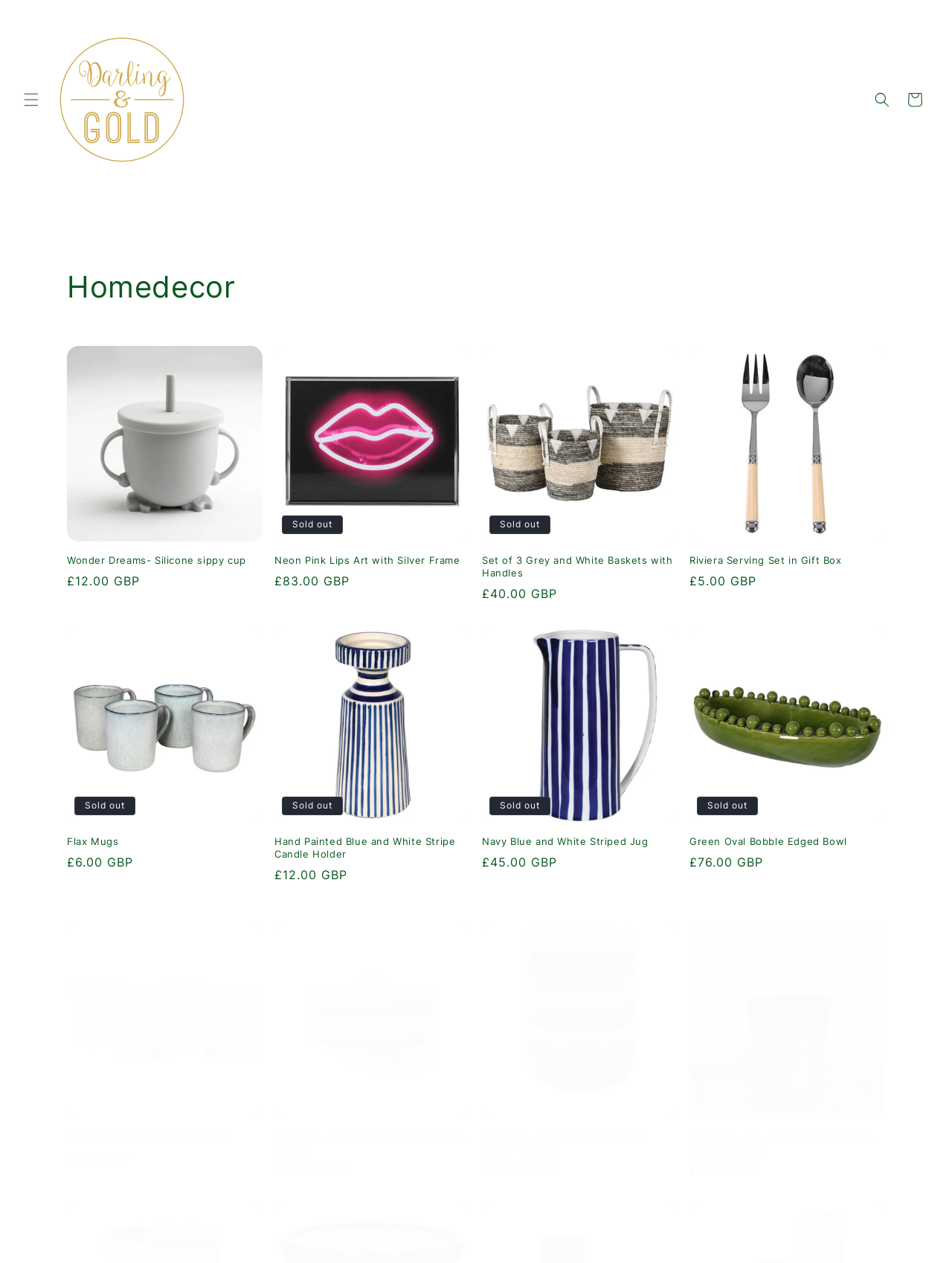Use a single word or phrase to respond to the question:
What is the name of the product with the highest price?

Green Oval Bobble Edged Bowl